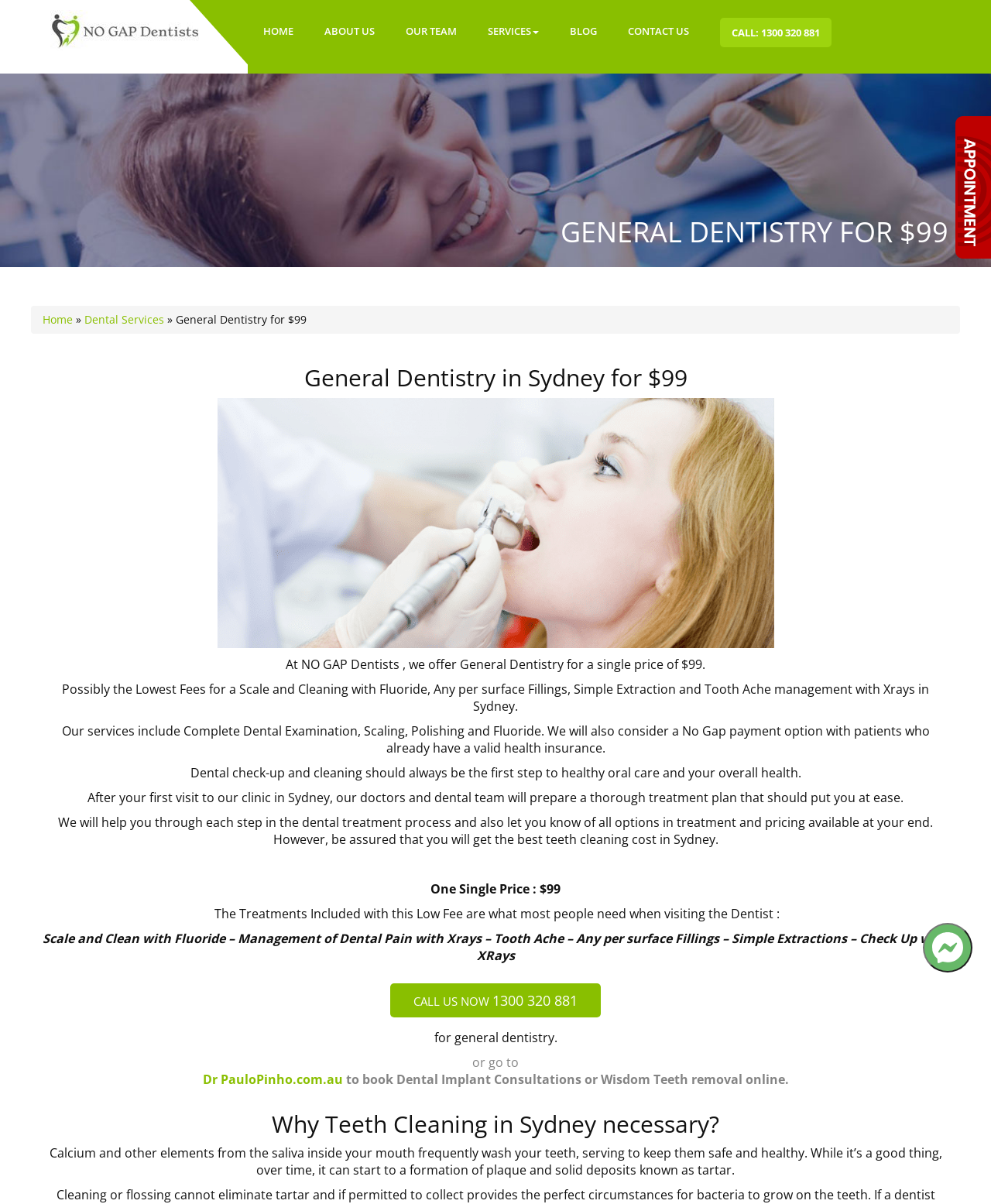Provide your answer in a single word or phrase: 
Why is teeth cleaning in Sydney necessary?

To prevent plaque and tartar formation